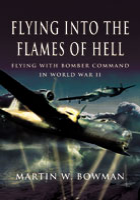Describe all the elements and aspects of the image comprehensively.

The image features the book cover of "Flying Into the Flames of Hell: Flying with Bomber Command in World War II" by Martin W. Bowman. The cover art vividly depicts a bomber aircraft soaring through a tumultuous sky, accentuated by dark clouds and shafts of light, symbolizing the perilous missions undertaken during the war. The title, prominently displayed at the top, conveys the intense and hazardous experiences of bomber crews, while the author's name is featured at the bottom. This compelling visual serves to evoke the dramatic and brave narratives of those who served in the air force during World War II.